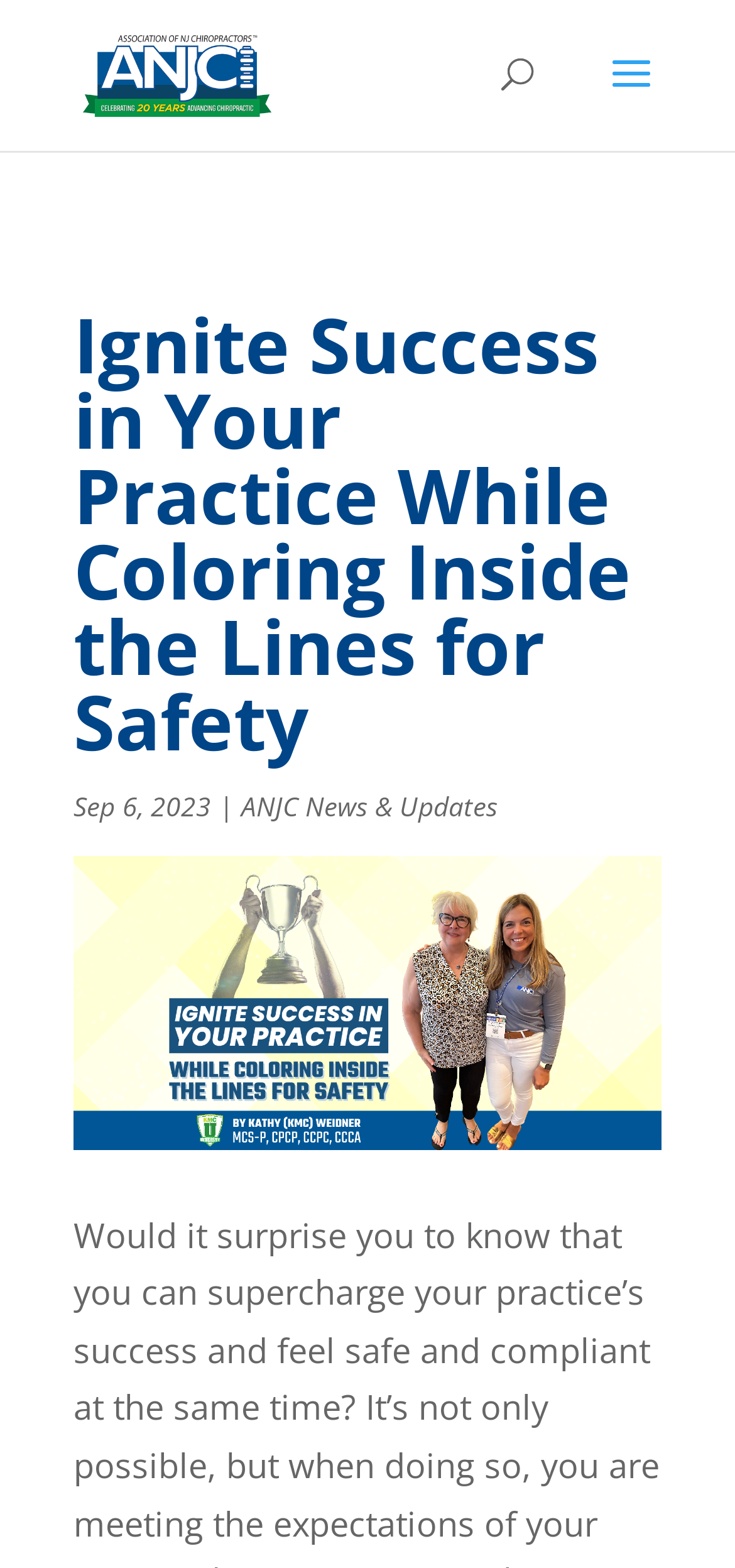What is the text above the image?
Answer the question with detailed information derived from the image.

I found the text 'Ignite Success in Your Practice While Coloring Inside the Lines for Safety' above the image by looking at the heading element with bounding box coordinates [0.1, 0.196, 0.9, 0.497] and the image element with bounding box coordinates [0.1, 0.545, 0.9, 0.733].